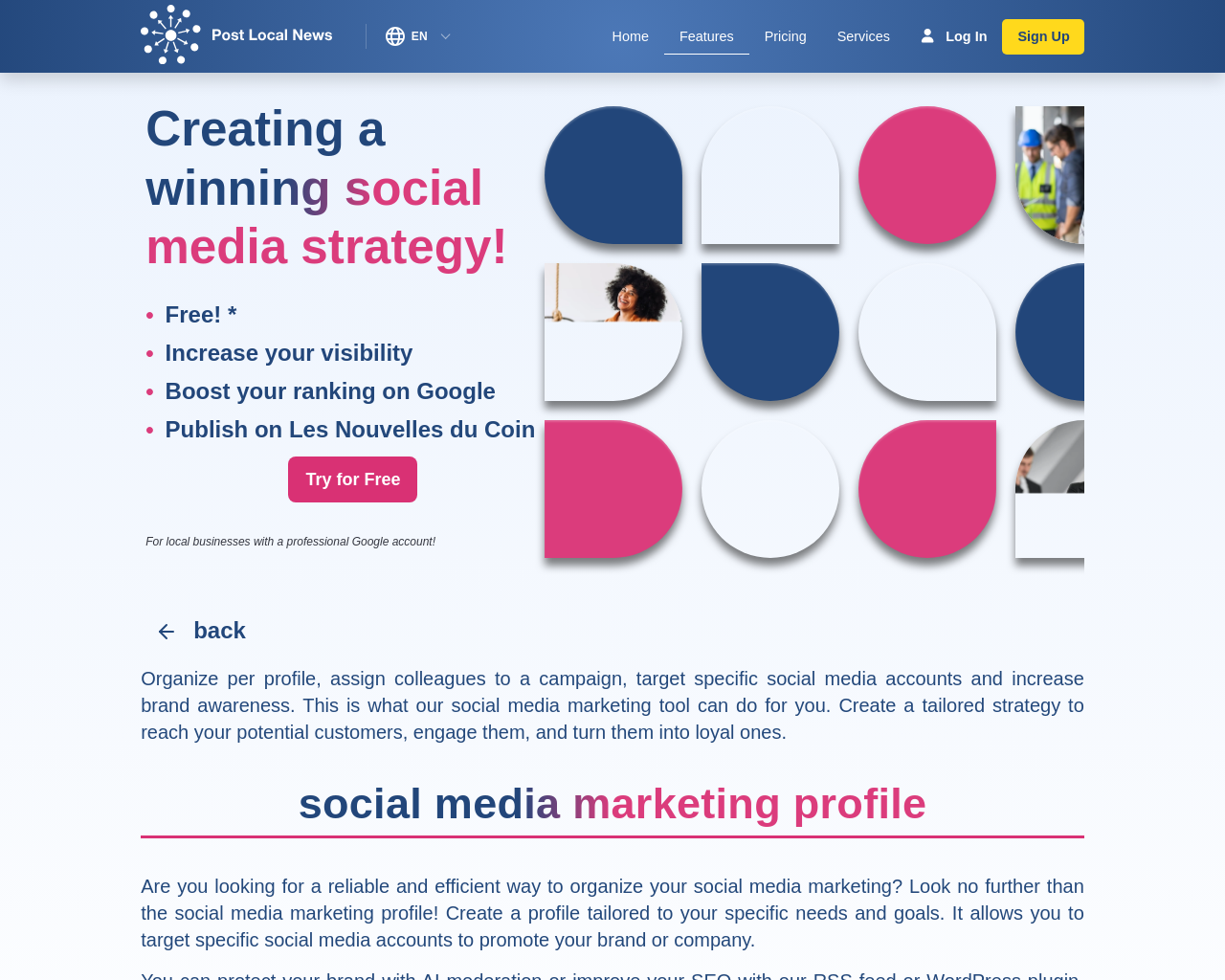Determine the primary headline of the webpage.

Creating a winning social media strategy!